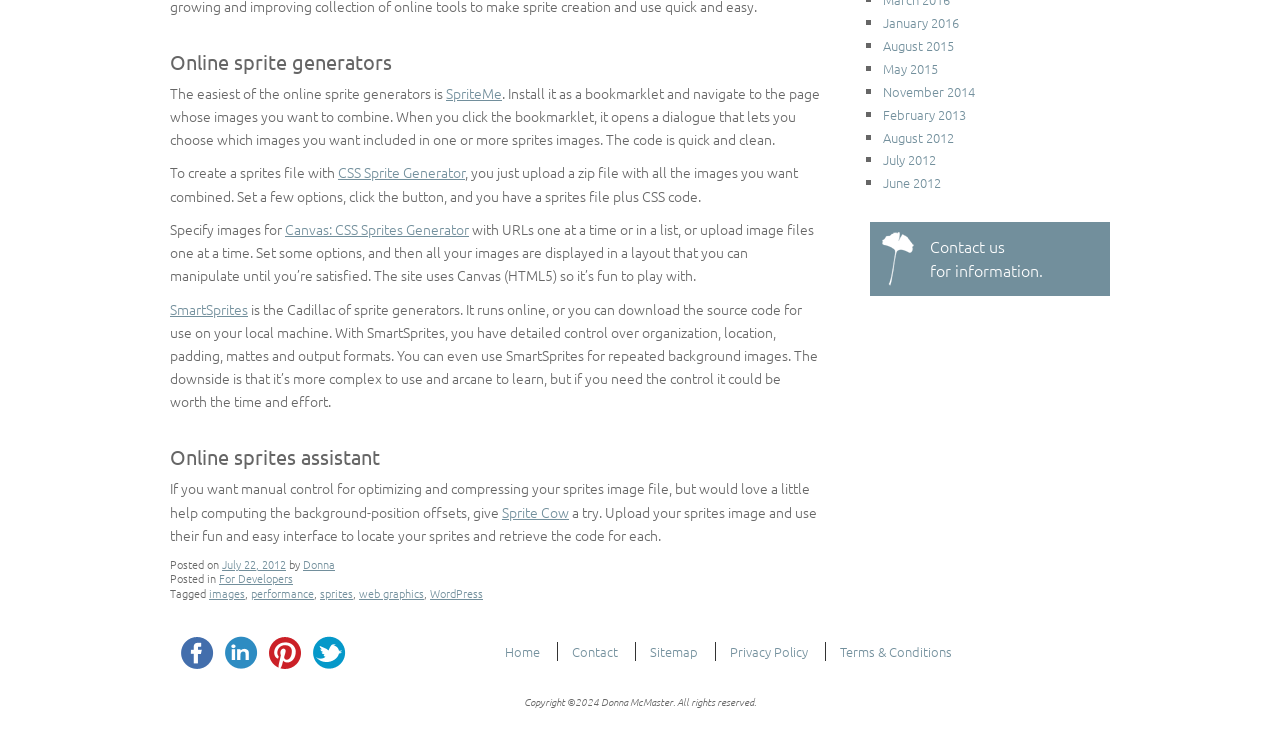Find and provide the bounding box coordinates for the UI element described here: "Contact usfor information.". The coordinates should be given as four float numbers between 0 and 1: [left, top, right, bottom].

[0.68, 0.298, 0.867, 0.397]